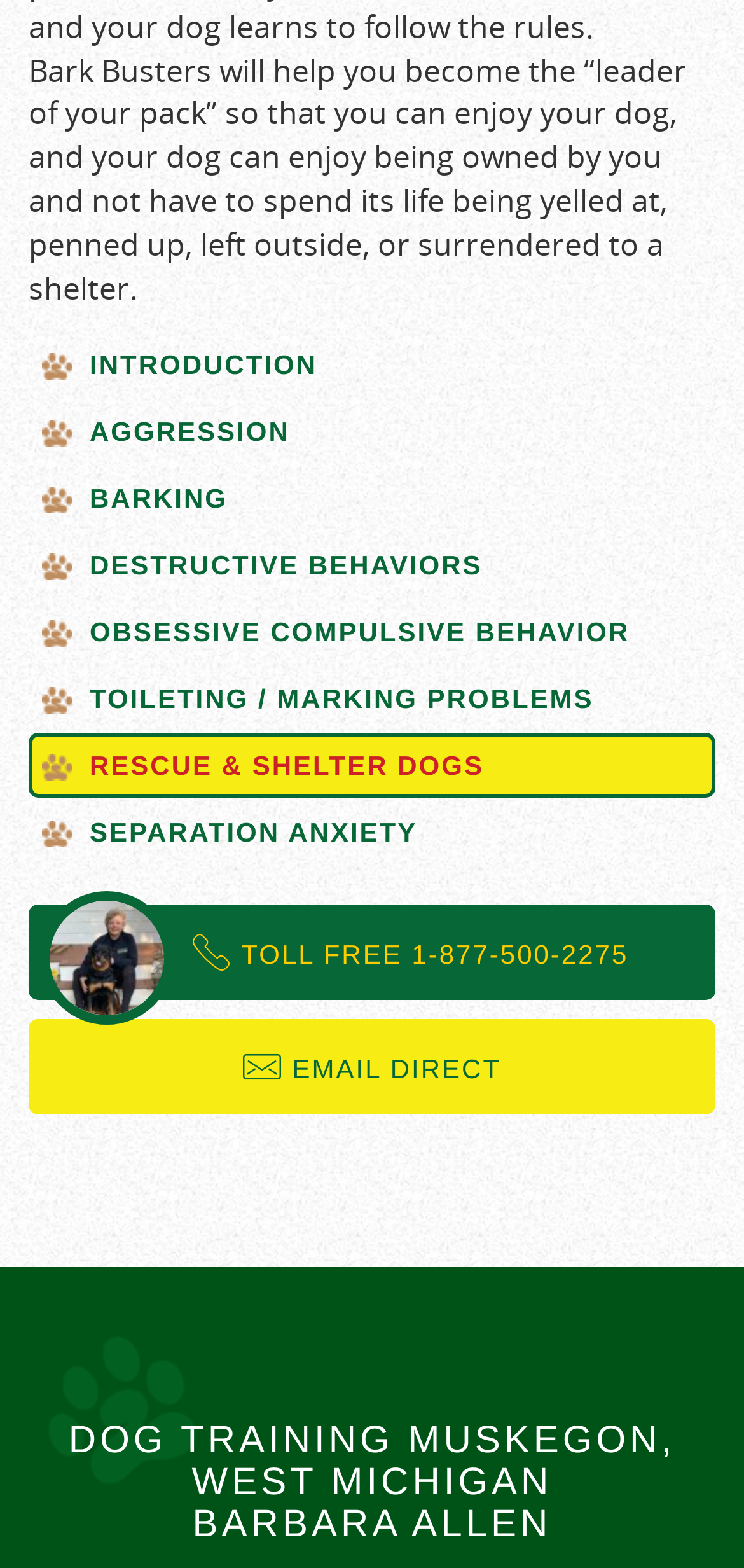Give a one-word or short phrase answer to this question: 
What is the last link in the main menu?

SEPARATION ANXIETY